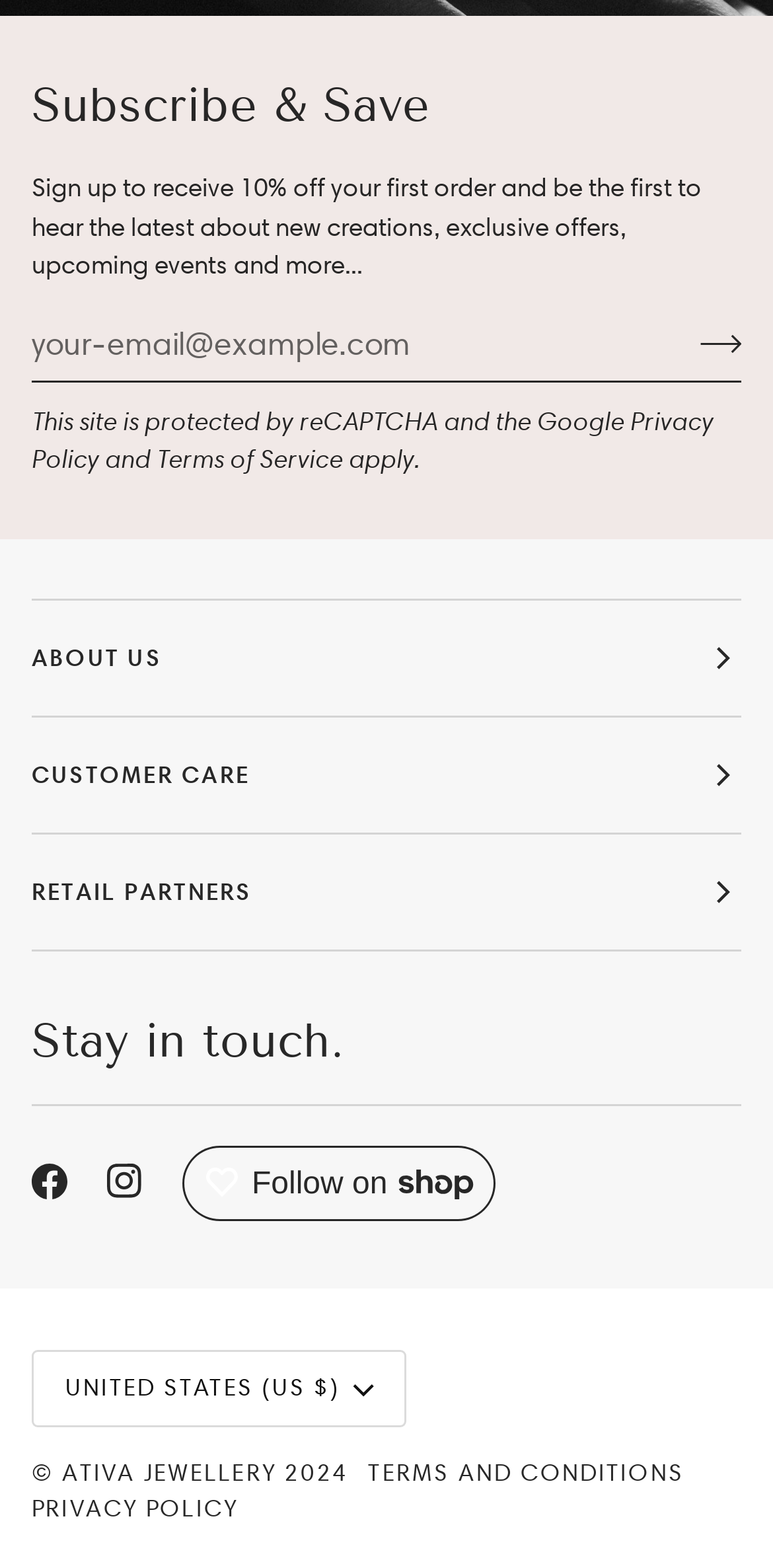Please reply to the following question using a single word or phrase: 
What social media platforms can users follow the company on?

Facebook and Instagram